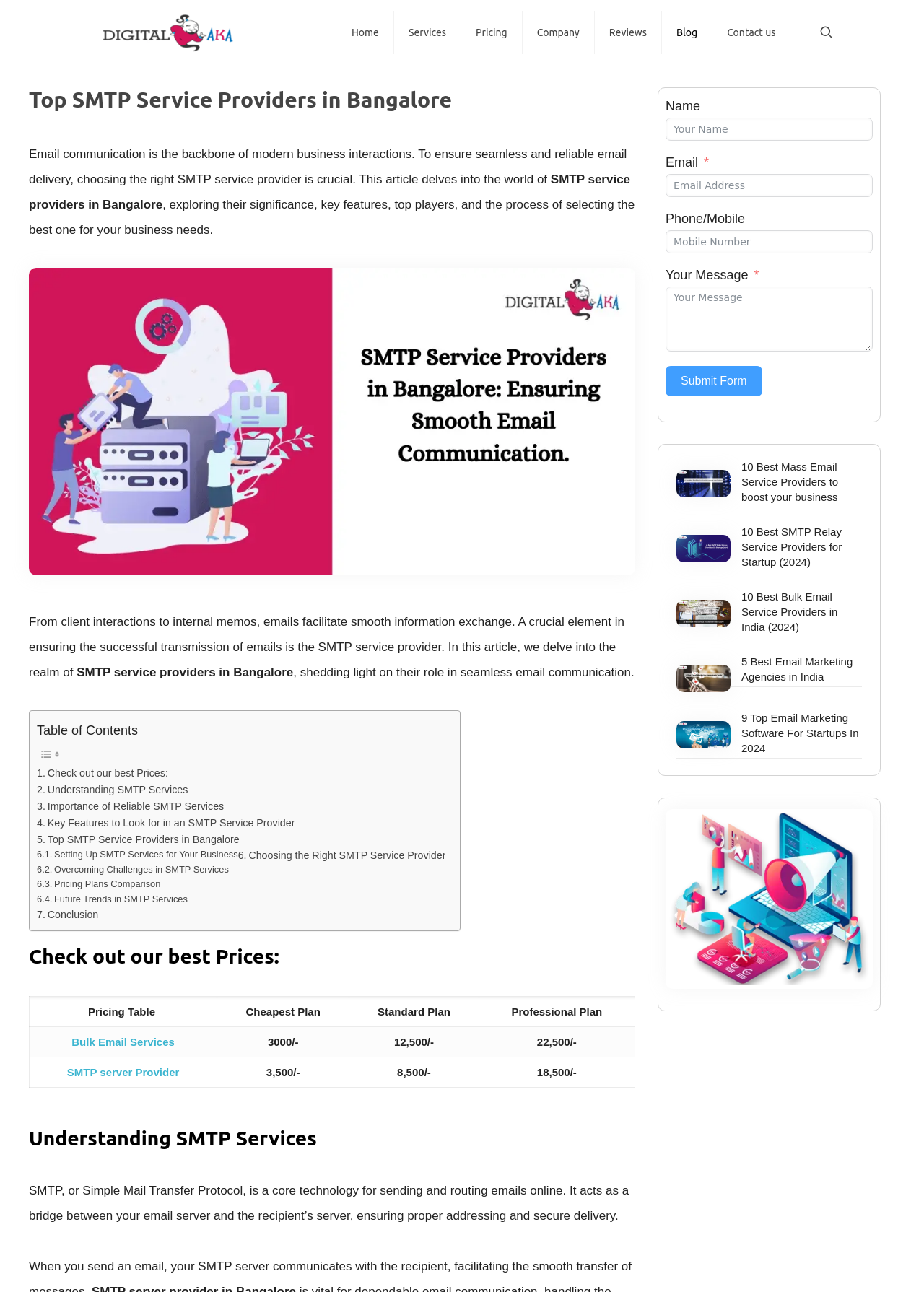Provide a comprehensive caption for the webpage.

The webpage is about reliable SMTP service providers in Bangalore, focusing on seamless email communication and enhancing deliverability and reliability. 

At the top, there is a navigation bar with links to "Home", "Services", "Pricing", "Company", "Reviews", "Blog", and "Contact us". On the right side of the navigation bar, there is a search icon. 

Below the navigation bar, there is a header section with a heading "Top SMTP Service Providers in Bangalore" and a brief introduction to the importance of SMTP service providers in modern business interactions. 

Following the introduction, there is a table of contents with links to various sections of the article, including "Check out our best Prices", "Understanding SMTP Services", "Importance of Reliable SMTP Services", and more. 

The article then delves into the world of SMTP service providers in Bangalore, exploring their significance, key features, top players, and the process of selecting the best one for business needs. There are several sections, each focusing on a specific aspect of SMTP services, including the importance of reliable SMTP services, key features to look for in an SMTP service provider, and top SMTP service providers in Bangalore. 

On the right side of the page, there is a primary sidebar with a contact form, allowing users to input their name, email, phone number, and message. Below the contact form, there are several links to related articles, including "10 Best Mass Email Service Providers to boost your business", "10 Best SMTP Relay Service Providers for Startup (2024)", and more. Each link is accompanied by a small image.